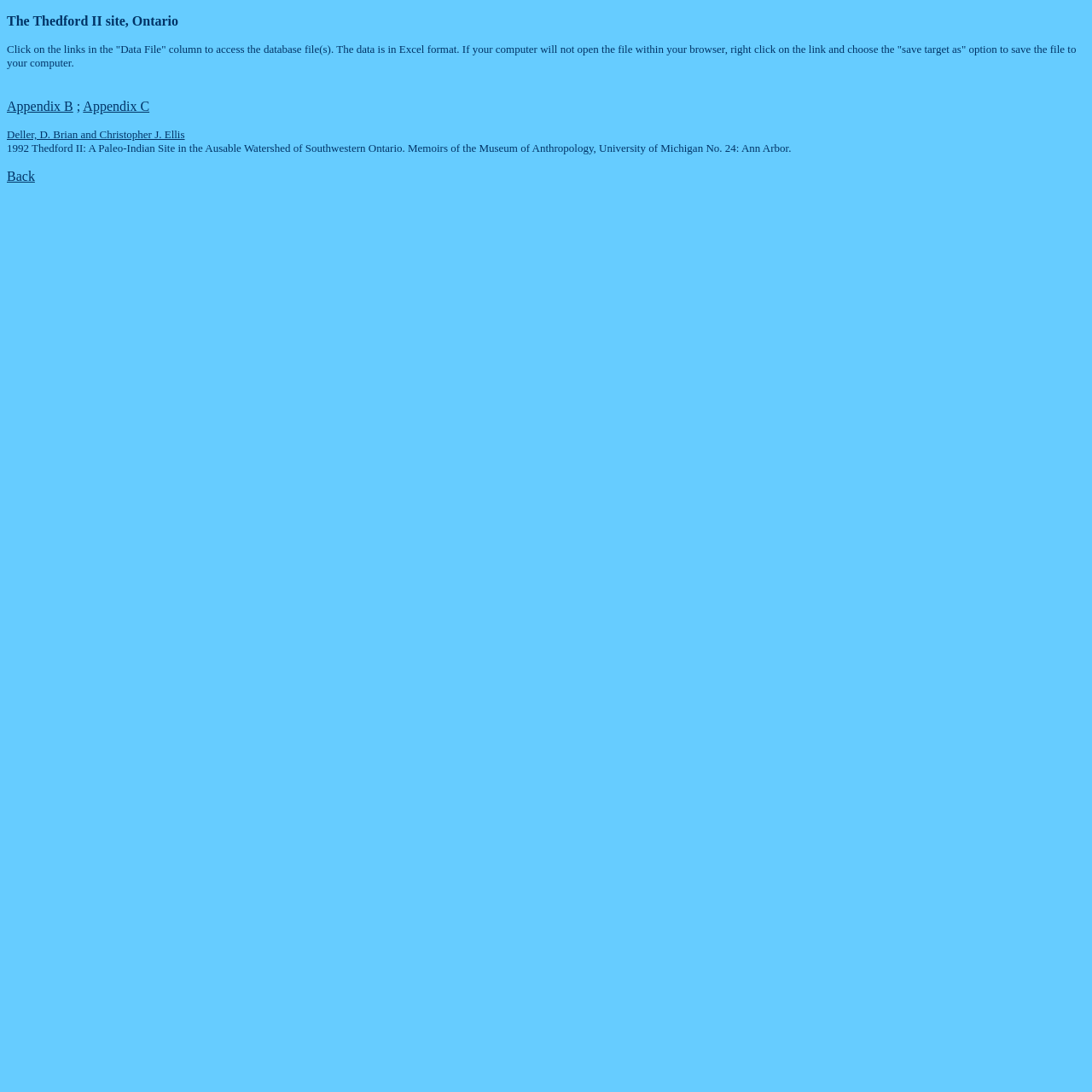What is the title of the book written by Deller and Ellis?
Using the image provided, answer with just one word or phrase.

Thedford II: A Paleo-Indian Site